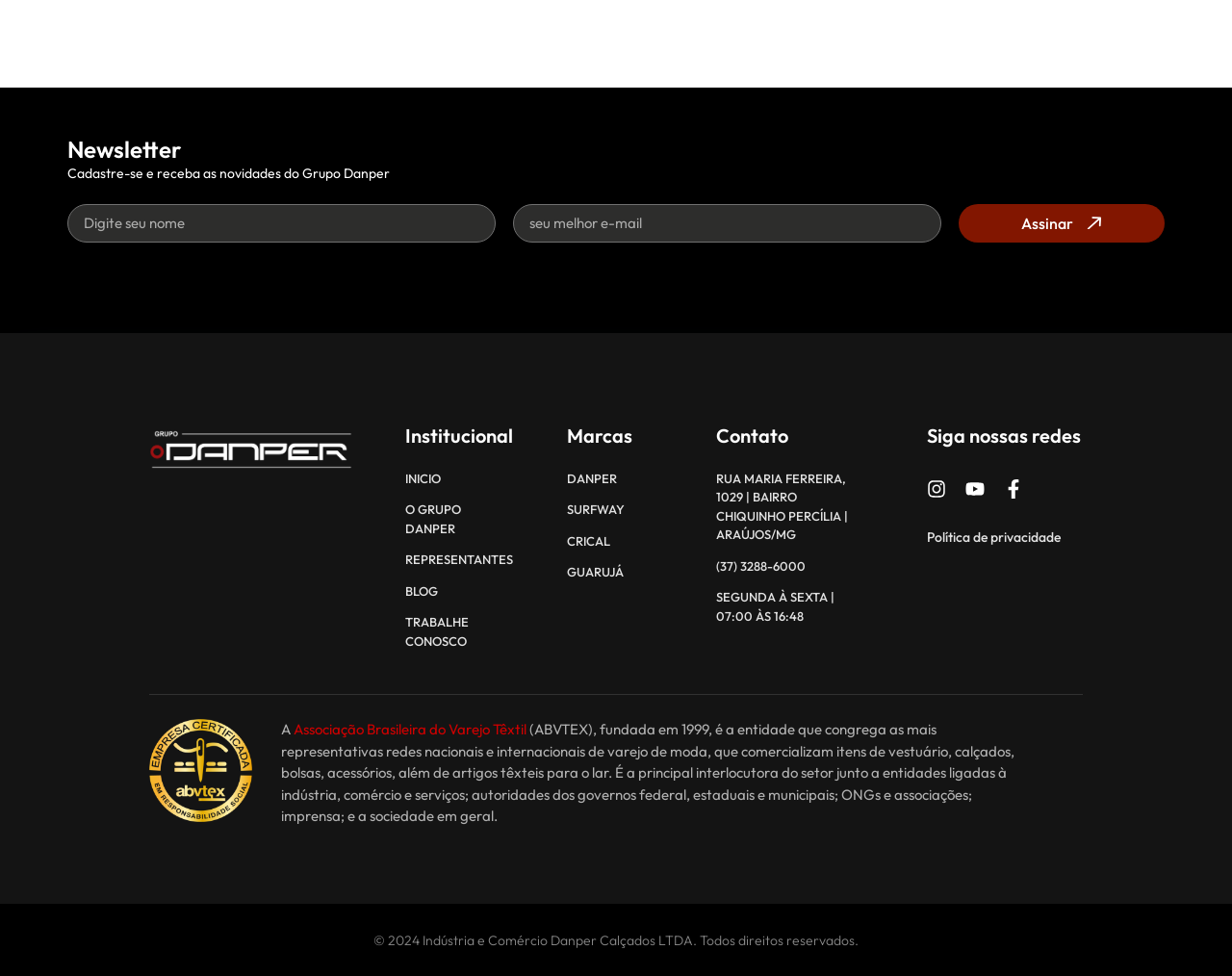Please specify the bounding box coordinates in the format (top-left x, top-left y, bottom-right x, bottom-right y), with values ranging from 0 to 1. Identify the bounding box for the UI component described as follows: Posts

None